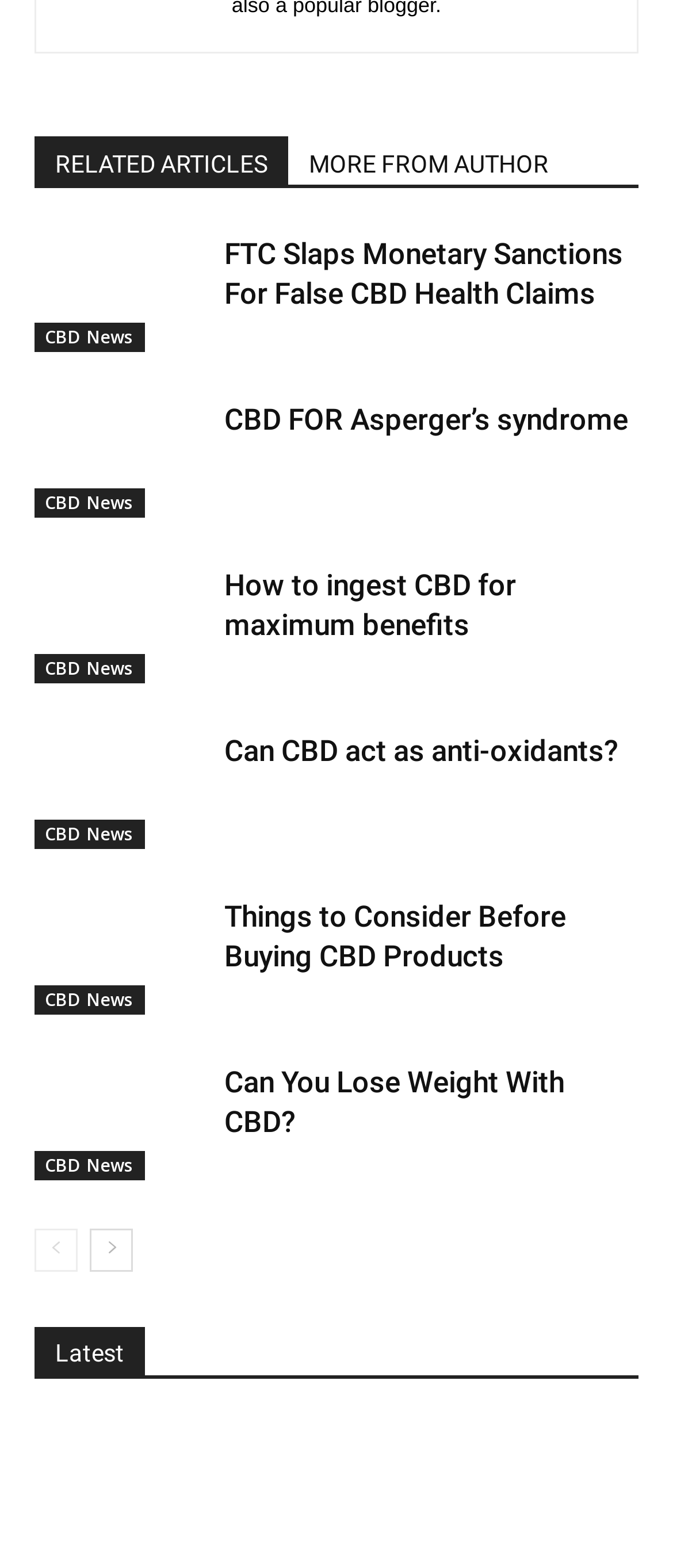What is the topic of the article with the image 'CBD act as anti-oxidants'?
Look at the image and provide a short answer using one word or a phrase.

Can CBD act as anti-oxidants?